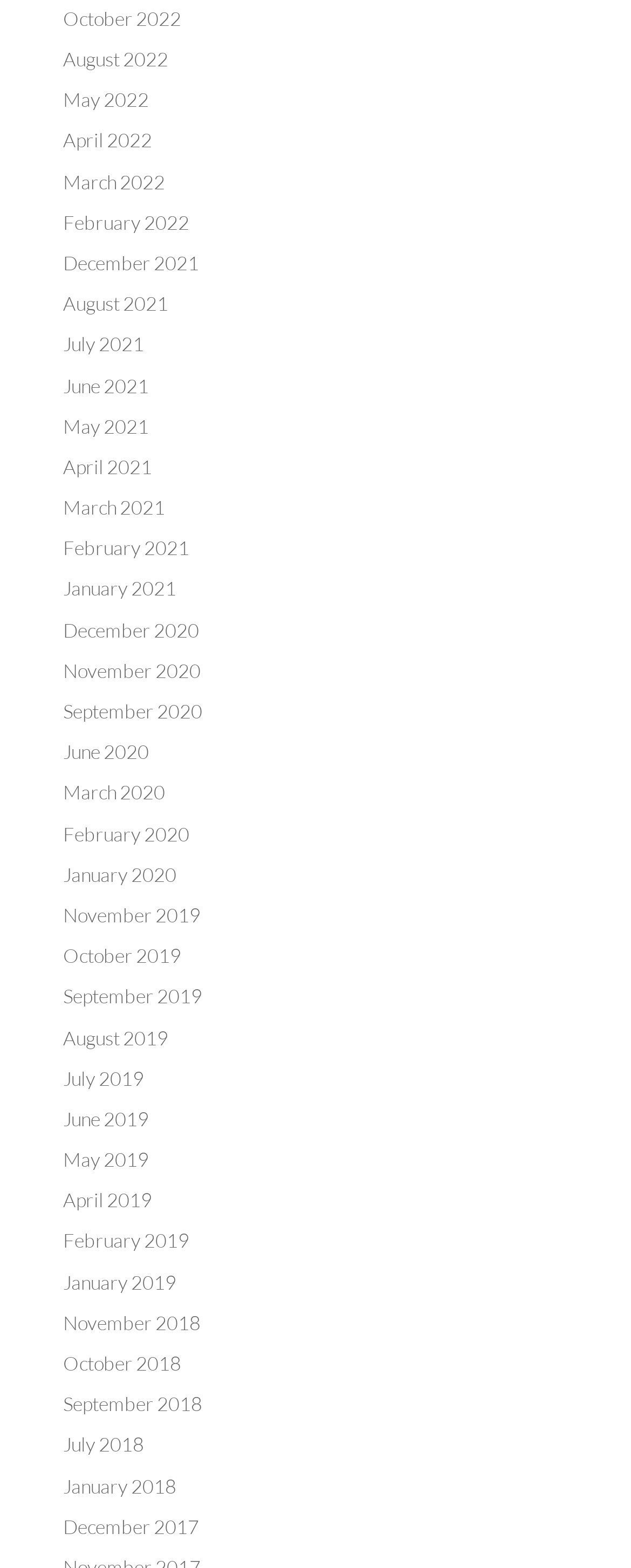How many months are listed in 2021?
Answer the question with a single word or phrase derived from the image.

12